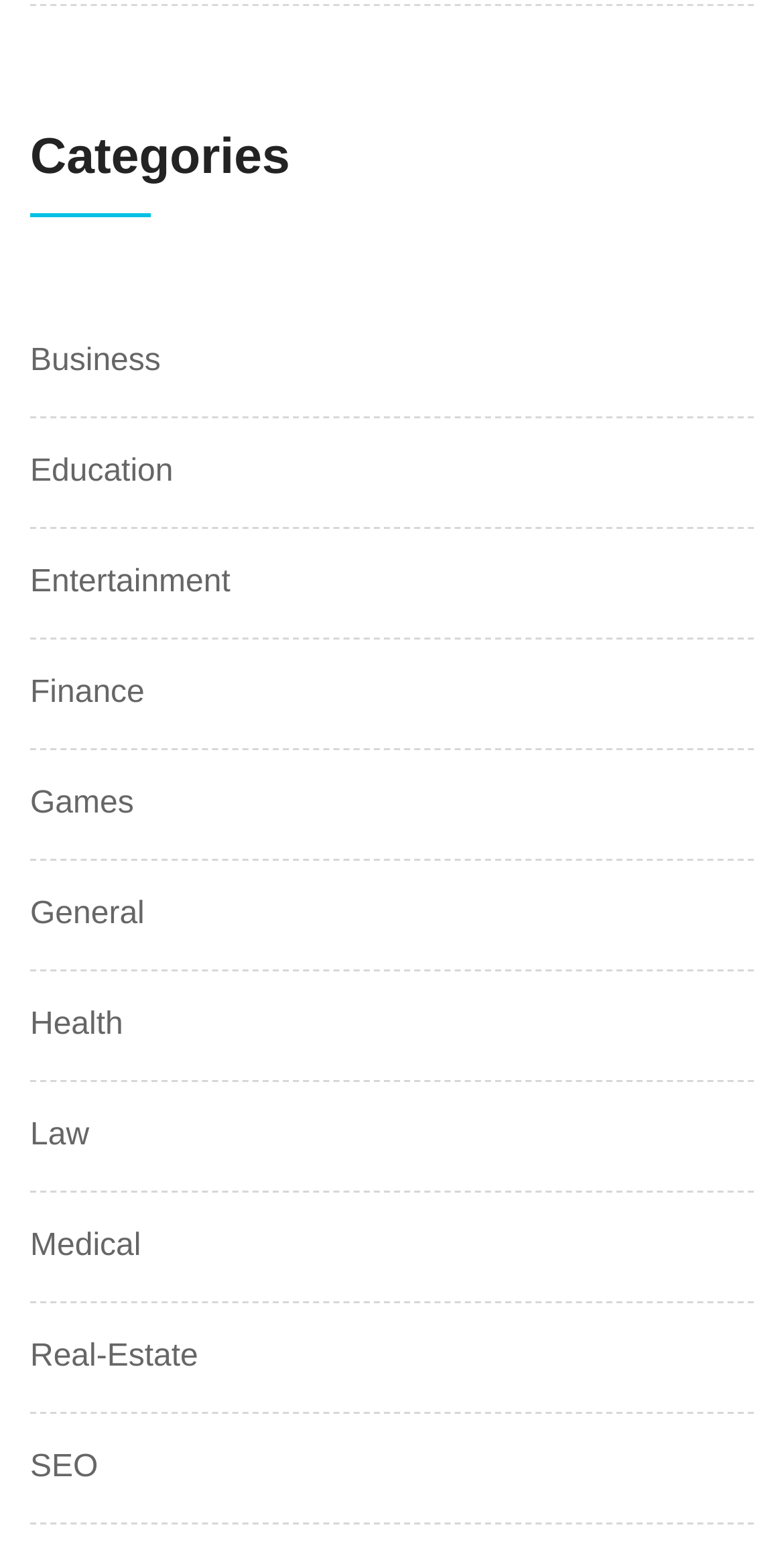Look at the image and write a detailed answer to the question: 
How many characters are in the 'Real-Estate' category?

I counted the number of characters in the 'Real-Estate' category, and there are 11 characters: R-E-A-L--E-S-T-A-T-E.